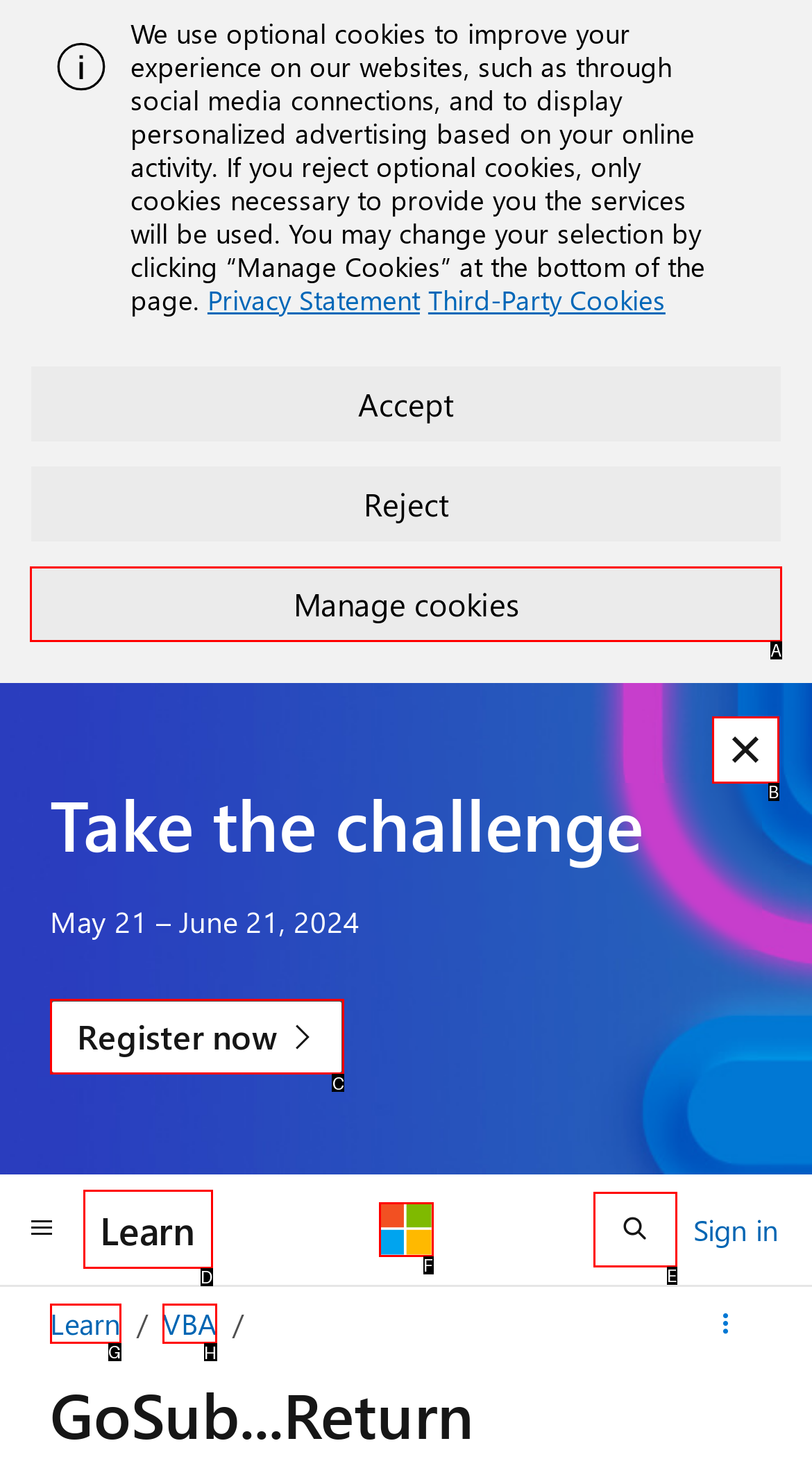For the task: Click the VBA link, tell me the letter of the option you should click. Answer with the letter alone.

H